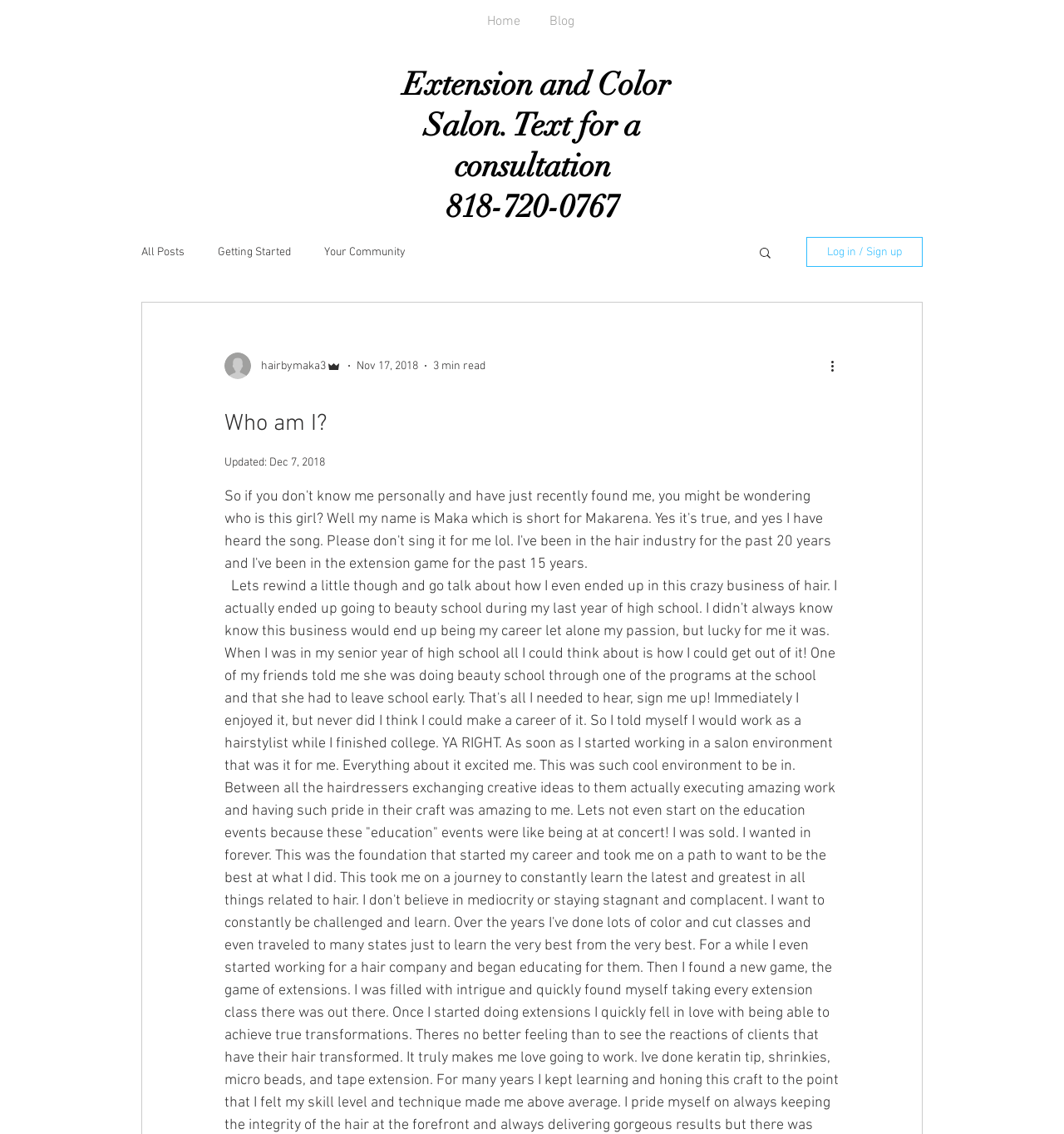Summarize the webpage comprehensively, mentioning all visible components.

This webpage is a personal blog or website, with a navigation menu at the top left corner, containing links to "Home" and "Blog". Below the navigation menu, there is a heading that reads "Extension and Color Salon. Text for a consultation" followed by a phone number "818-720-0767". 

On the top right corner, there is a search button with a magnifying glass icon. Next to the search button, there is a "Log in / Sign up" button. 

Below the phone number, there is a section dedicated to the blog, with links to "All Posts", "Getting Started", and "Your Community". 

On the left side of the page, there is a profile section with a writer's picture, the username "hairbymaka3", and the role "Admin". The profile section also displays the date "Nov 17, 2018" and the text "3 min read". 

Below the profile section, there is a heading that reads "Who am I?" followed by a "More actions" button with a dropdown icon. 

At the bottom left corner, there is a "Updated:" label with the date "Dec 7, 2018".